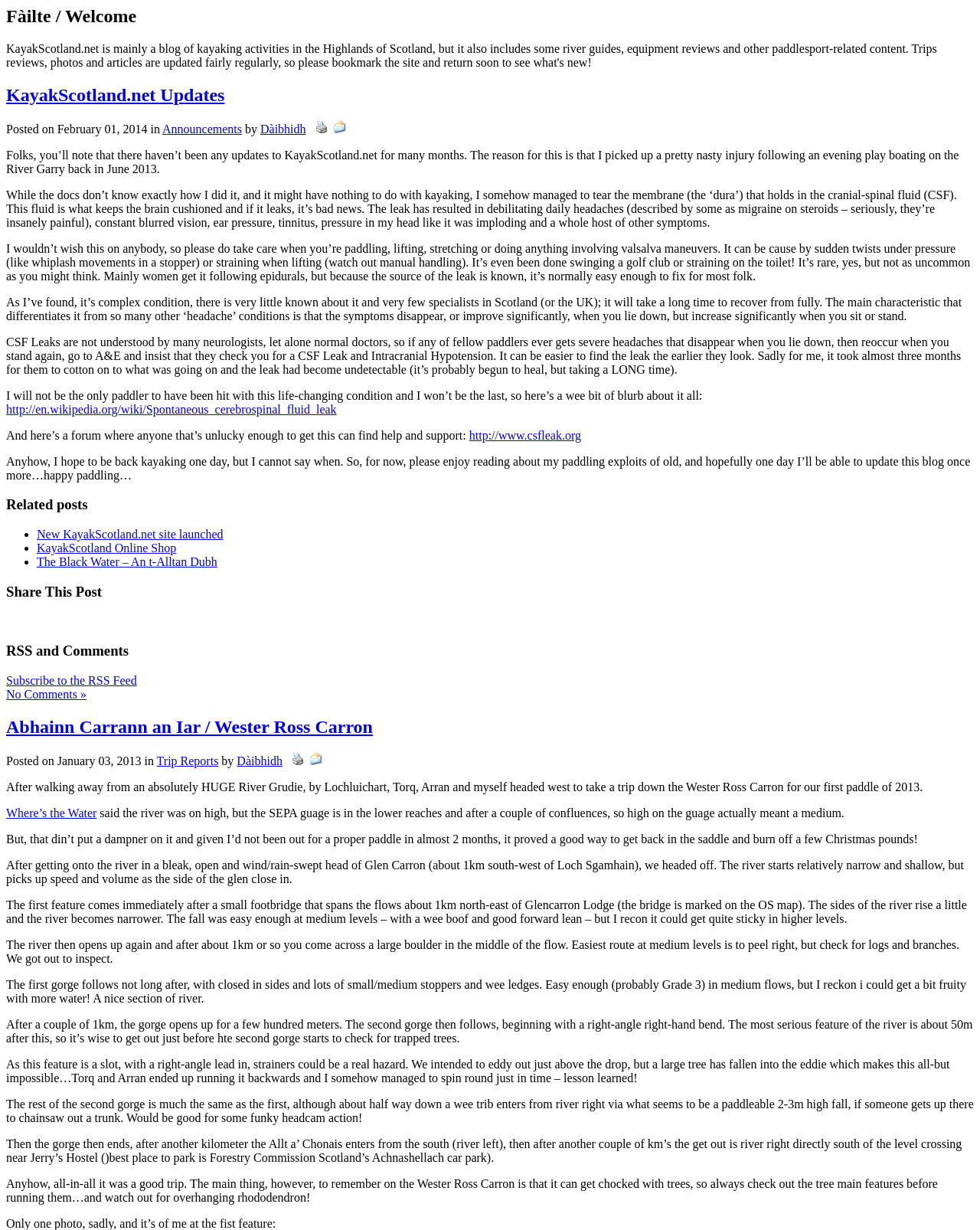Locate the bounding box coordinates of the element you need to click to accomplish the task described by this instruction: "Read the post about 'CSF Leaks'".

[0.006, 0.316, 0.717, 0.327]